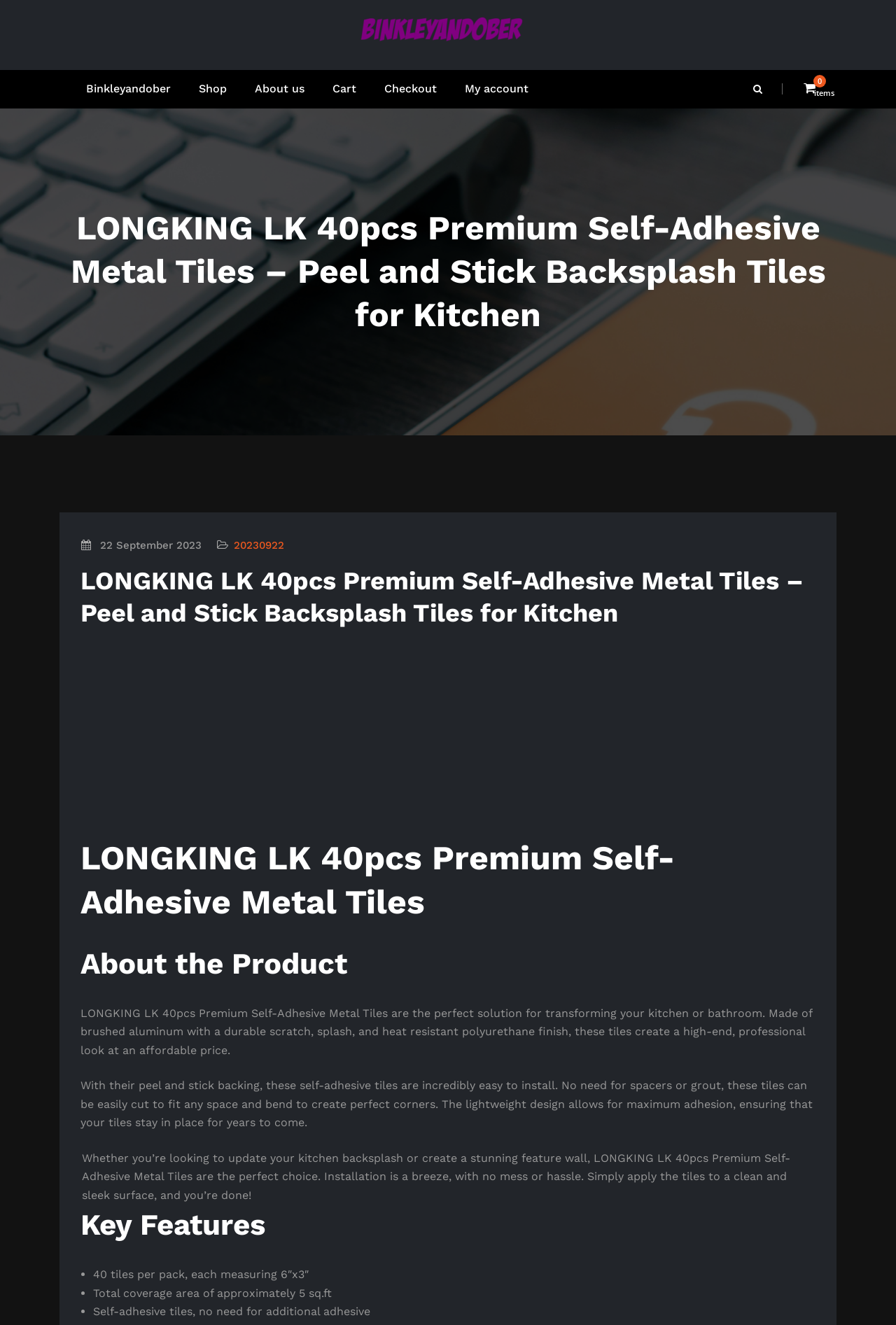Write a detailed summary of the webpage.

The webpage is about LONGKING LK 40pcs Premium Self-Adhesive Metal Tiles, a product for transforming kitchens and bathrooms. At the top, there is a navigation menu with links to "Binkleyandober", "Shop", "About us", "Cart", "Checkout", and "My account". Next to the navigation menu, there is a search icon and a cart icon with a label "0 items".

Below the navigation menu, there is a large heading that displays the product name, "LONGKING LK 40pcs Premium Self-Adhesive Metal Tiles – Peel and Stick Backsplash Tiles for Kitchen". On the right side of the heading, there are two links with dates, "22 September 2023" and "20230922".

The main content of the webpage is divided into sections. The first section has a heading "LONGKING LK 40pcs Premium Self-Adhesive Metal Tiles" and provides a brief introduction to the product. The second section has a heading "About the Product" and describes the features and benefits of the product, including its material, finish, and ease of installation. The third section has a heading "Key Features" and lists the product's key features, including the number of tiles per pack, total coverage area, and self-adhesive properties.

Throughout the webpage, there are no images of the product, but there is a logo of "binkleyandober" at the top. The overall layout is organized, with clear headings and concise text, making it easy to navigate and understand the product information.